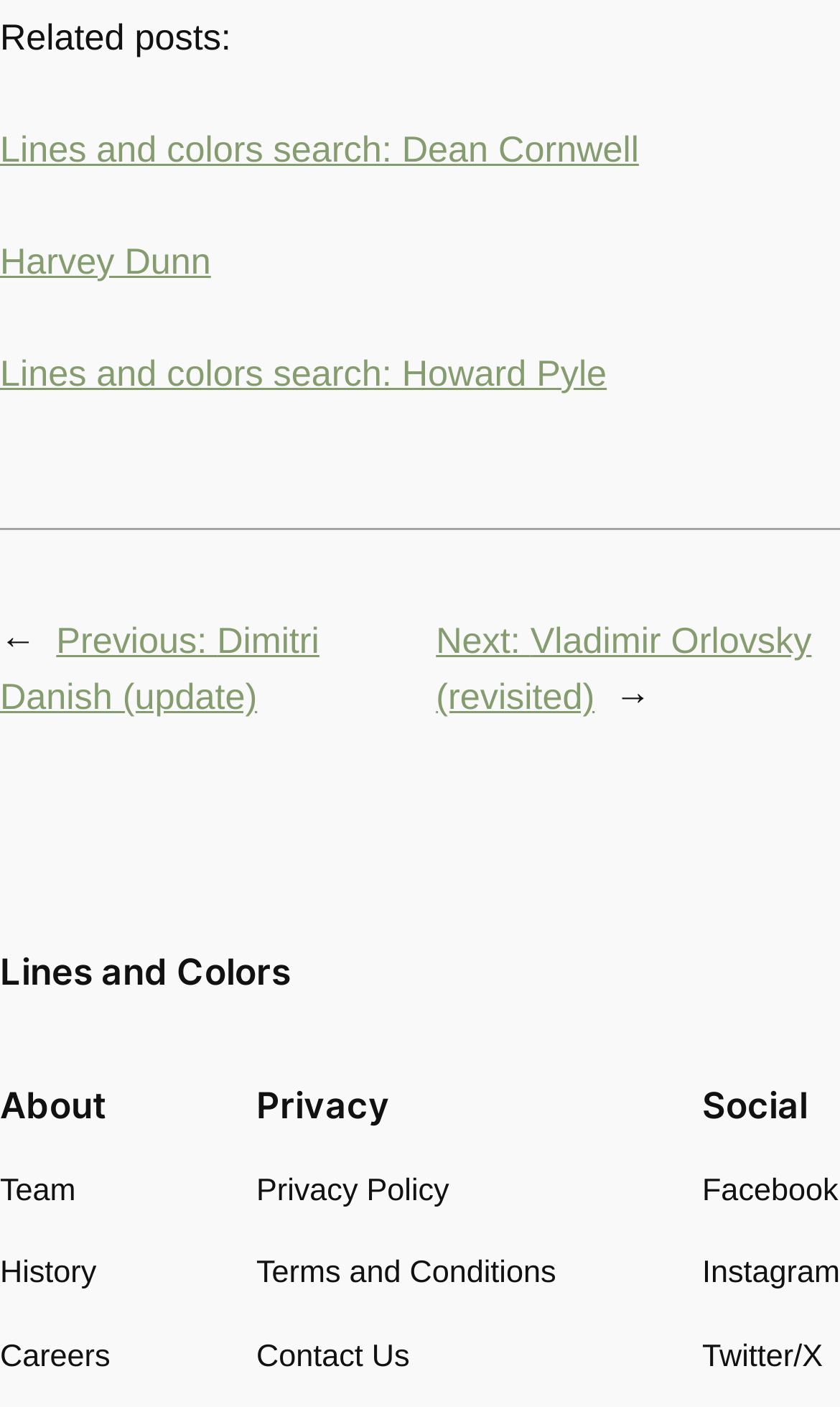Indicate the bounding box coordinates of the element that must be clicked to execute the instruction: "Check Symantec's report". The coordinates should be given as four float numbers between 0 and 1, i.e., [left, top, right, bottom].

None